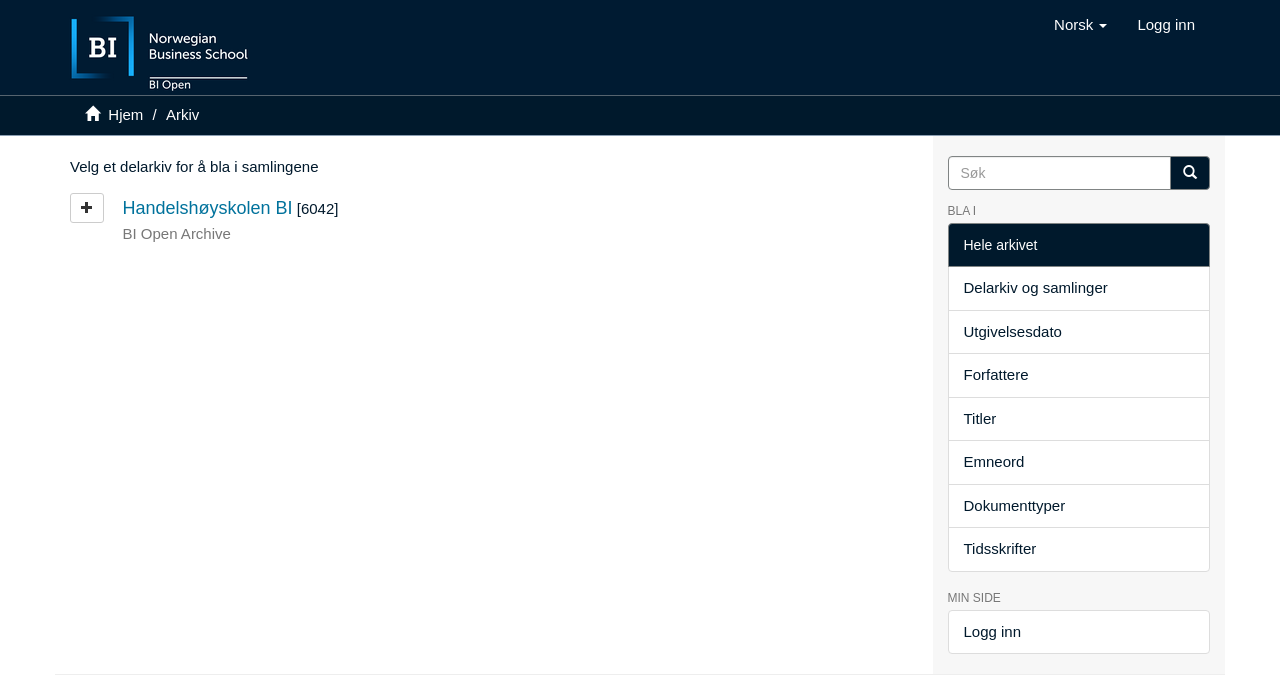Determine the bounding box coordinates of the UI element described below. Use the format (top-left x, top-left y, bottom-right x, bottom-right y) with floating point numbers between 0 and 1: Delarkiv og samlinger

[0.74, 0.385, 0.945, 0.45]